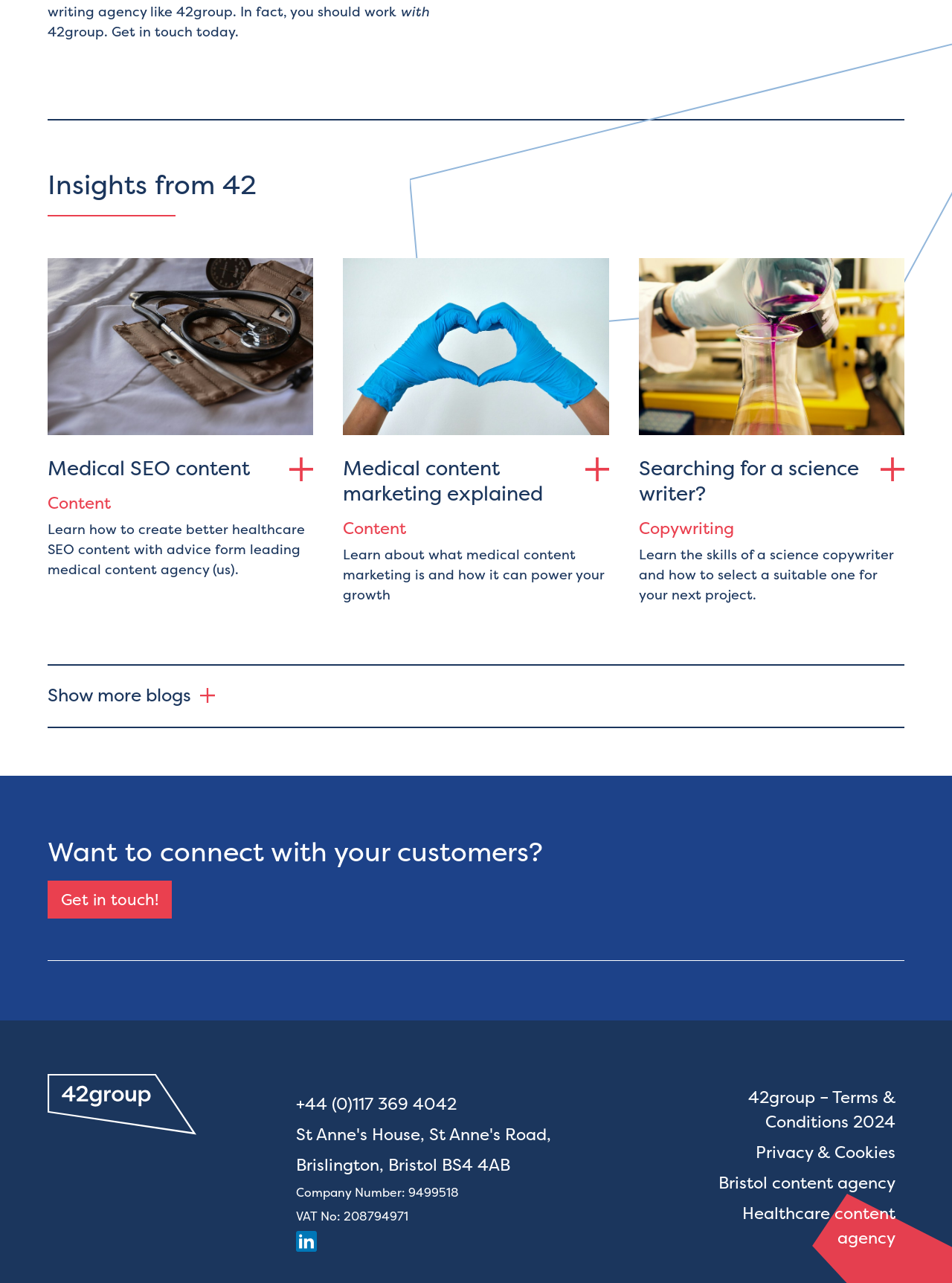Please respond to the question with a concise word or phrase:
What is the company name?

42group